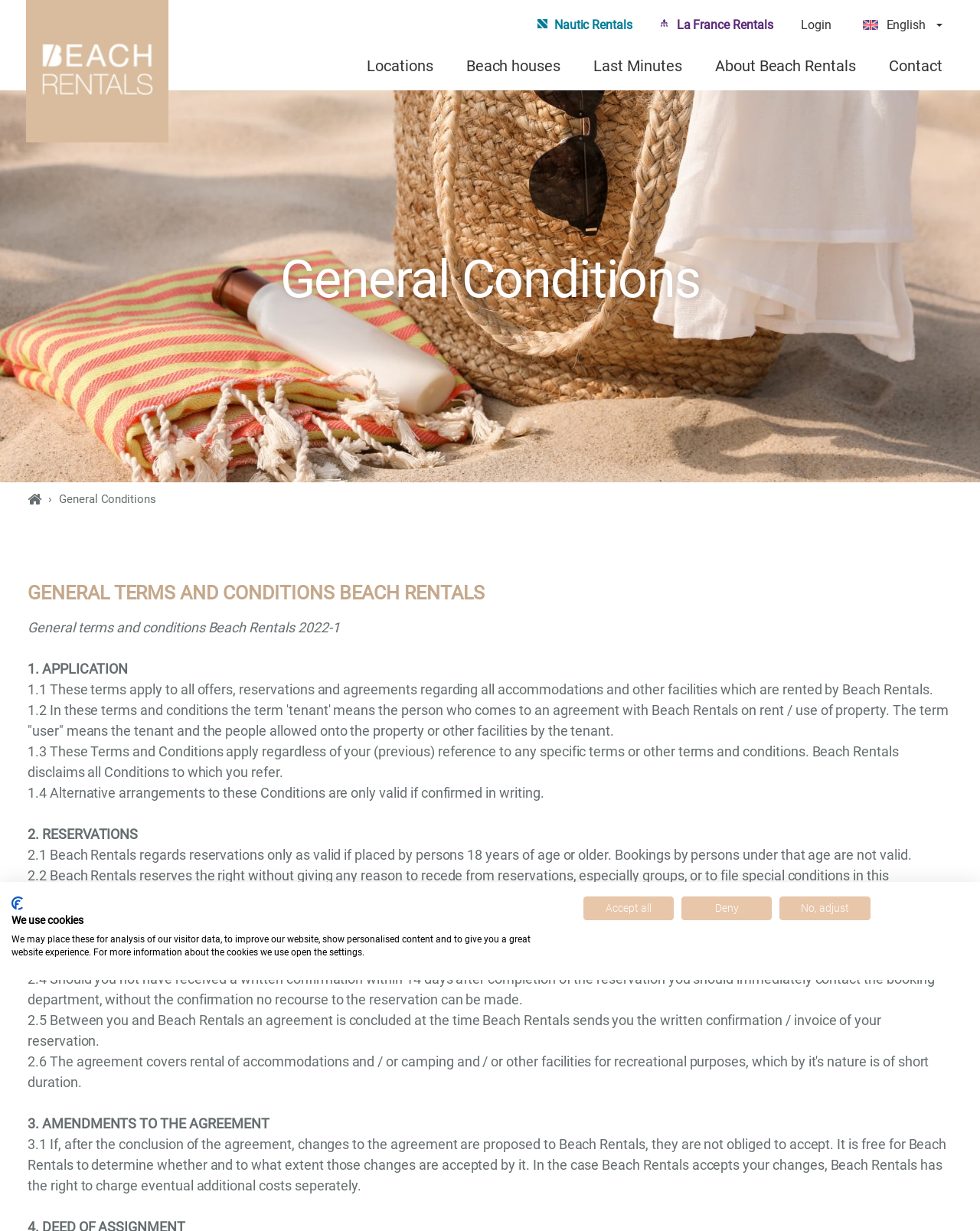Explain the contents of the webpage comprehensively.

The webpage is titled "Terms and Conditions" and appears to be a legal document outlining the rules and regulations of Beach Rentals. At the top left corner, there is a beach-themed logo, accompanied by a link to the website's homepage. 

Below the logo, there are several links to different sections of the website, including "Nautic Rentals", "La France Rentals", "Login", "Locations", "Beach houses", "Last Minutes", "About Beach Rentals", and "Contact". These links are positioned horizontally across the top of the page.

The main content of the webpage is divided into sections, each with a heading. The first section is titled "General Conditions", followed by "GENERAL TERMS AND CONDITIONS BEACH RENTALS". The text that follows outlines the terms and conditions of Beach Rentals, including application, reservations, amendments to the agreement, and more. The text is presented in a clear and concise manner, with each section and subsection clearly defined.

At the bottom of the page, there is a section related to cookies, with a link to the CookieFirst logo and a brief explanation of how cookies are used on the website. There are also three buttons: "Accept all", "Deny", and "No, adjust", allowing users to customize their cookie preferences.

Overall, the webpage is well-organized and easy to navigate, with clear headings and concise text that outlines the terms and conditions of Beach Rentals.